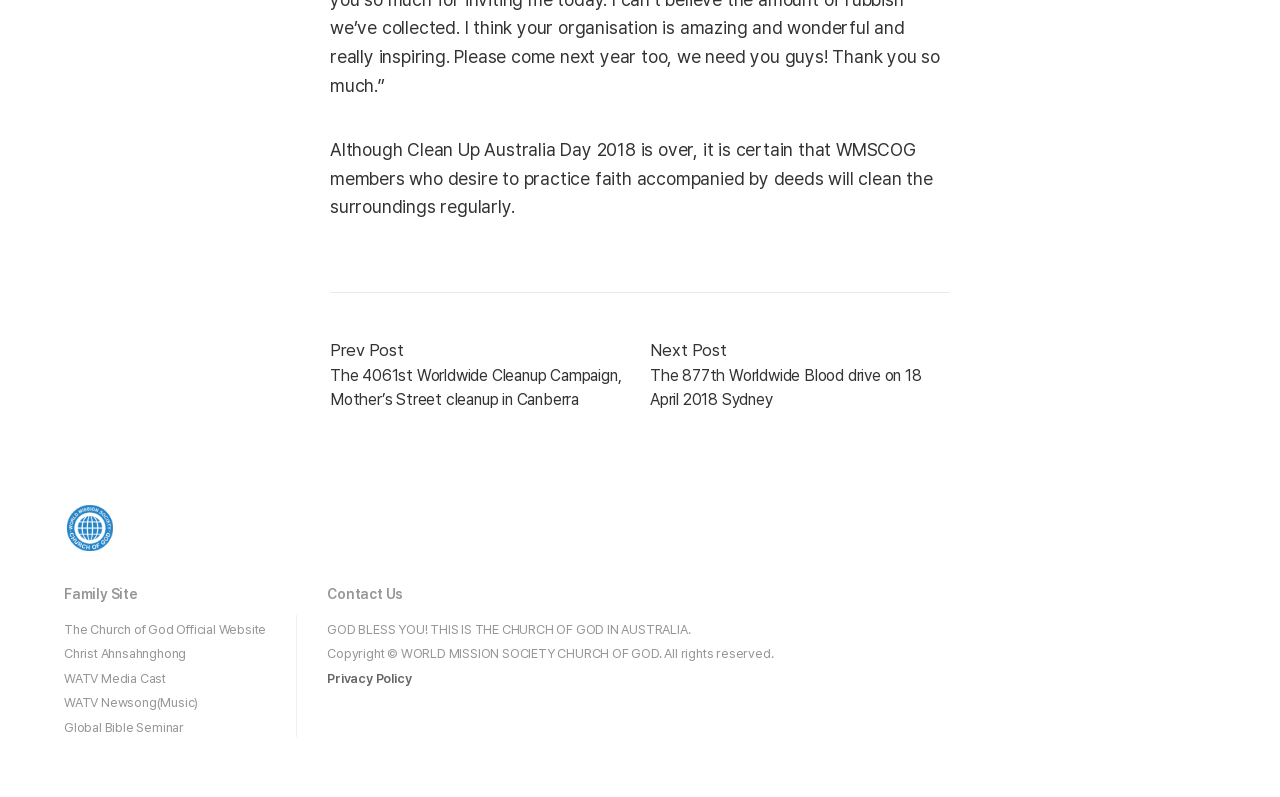What is the purpose of Clean Up Australia Day?
Relying on the image, give a concise answer in one word or a brief phrase.

To clean the surroundings